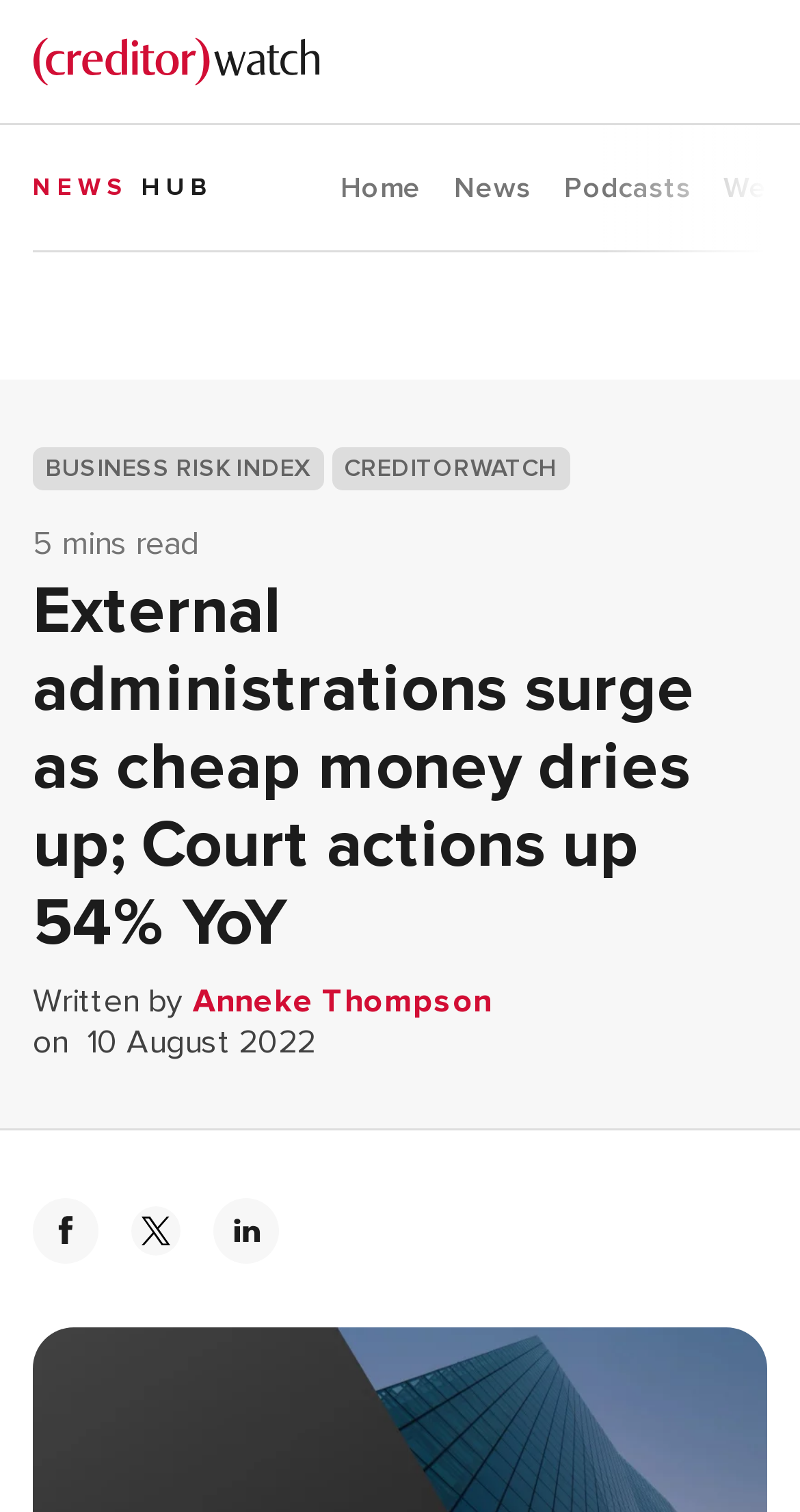Offer a meticulous caption that includes all visible features of the webpage.

The webpage appears to be a news article page from CreditorWatch. At the top left corner, there is a CreditorWatch logo, which is an image linked to the website's homepage. Next to the logo, there are two static text elements, "NEWS" and "HUB", which seem to be navigation tabs. 

Below these tabs, there are three links, "Home", "News", and "Podcasts", which are likely part of the website's main navigation menu. 

Further down, there are two static text elements, "BUSINESS RISK INDEX" and "CREDITORWATCH", which appear to be headings or titles. 

The main article title, "External administrations surge as cheap money dries up; Court actions up 54% YoY", is a heading element that spans almost the entire width of the page. 

Below the title, there is a static text element indicating the reading time, "mins read". 

The article author, "Anneke Thompson", is mentioned in a link below the title. 

To the right of the author's name, there is a time element displaying the date "10 August 2022". 

There are three images on the page, one of which is an icon representing a group. These images are positioned below the article title and author information.